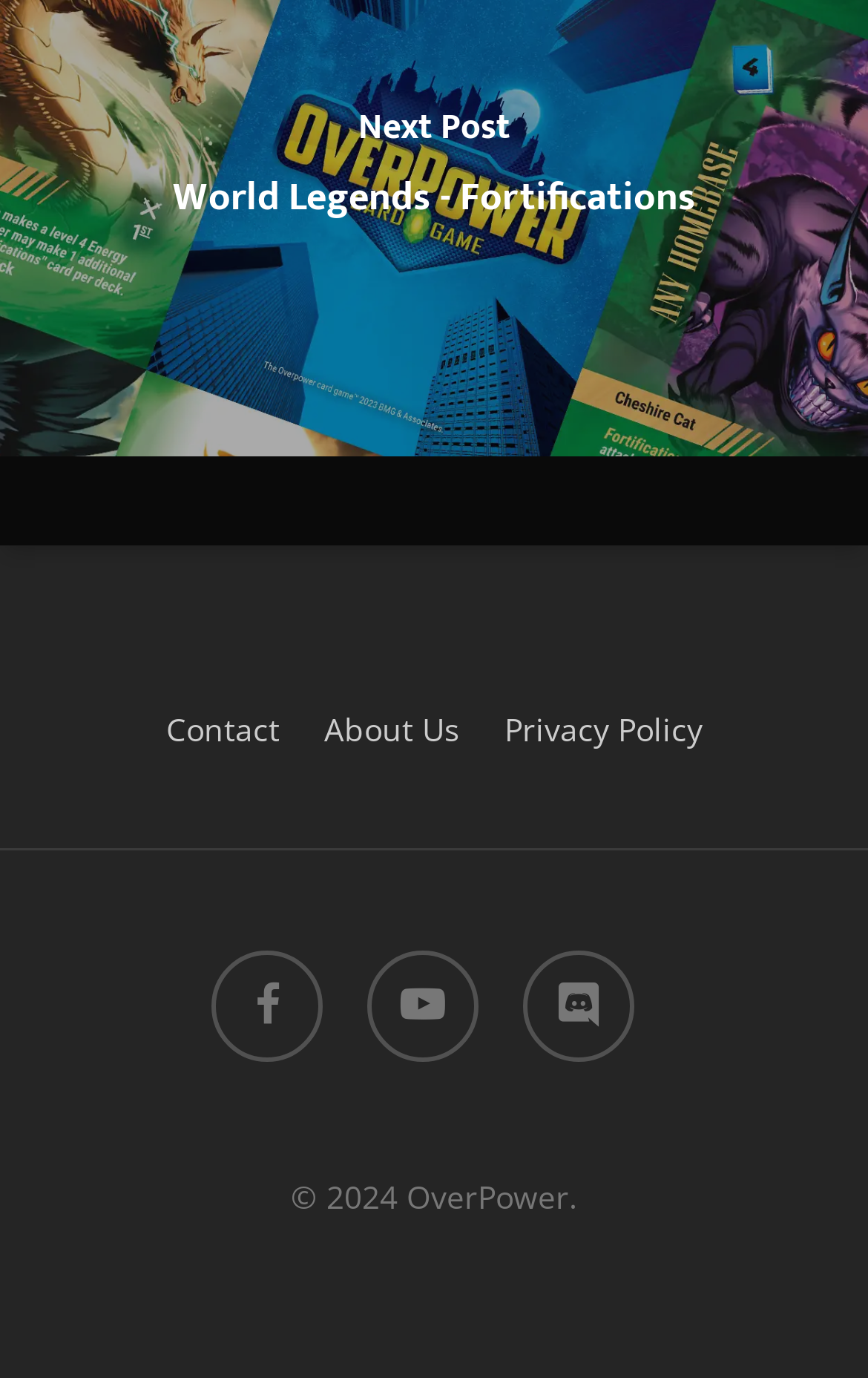Respond to the following question using a concise word or phrase: 
How many top menu items are there?

4